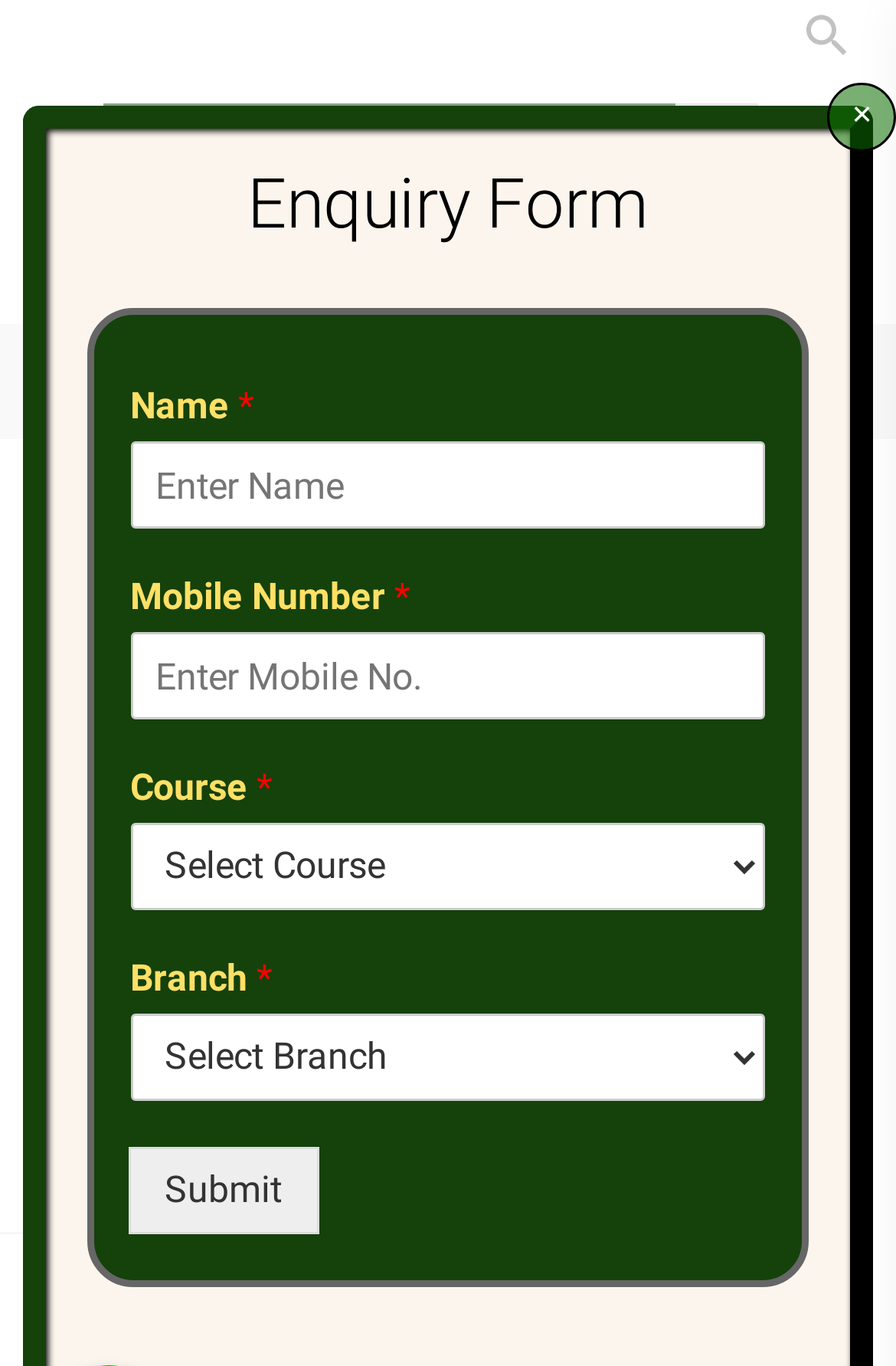Using the provided element description: "Read later", determine the bounding box coordinates of the corresponding UI element in the screenshot.

[0.283, 0.567, 0.412, 0.599]